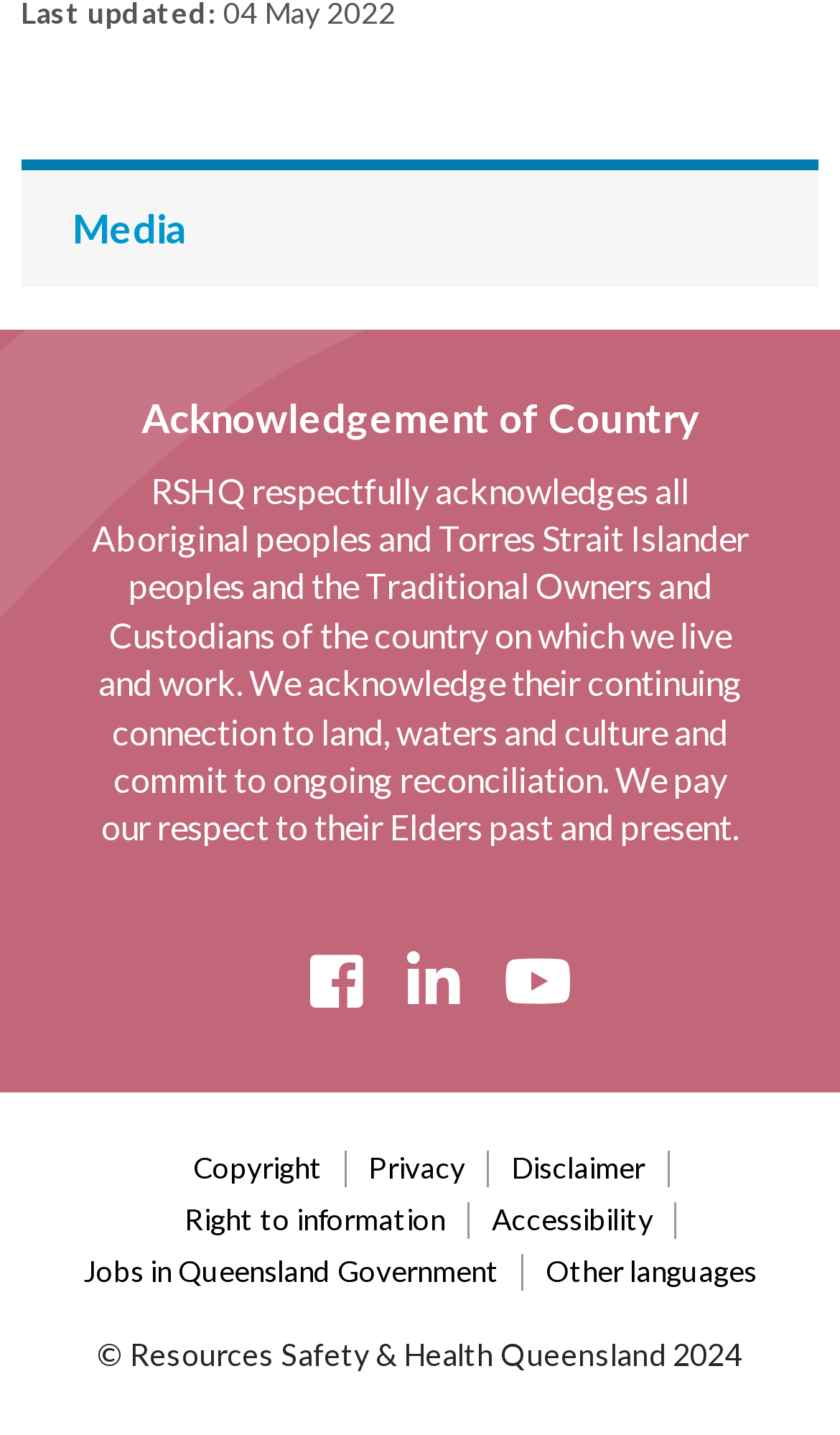Utilize the details in the image to thoroughly answer the following question: What is the year of copyright mentioned on the webpage?

The year of copyright is mentioned in the contentinfo element with the text '© Resources Safety & Health Queensland 2024', which indicates that the copyright year is 2024.